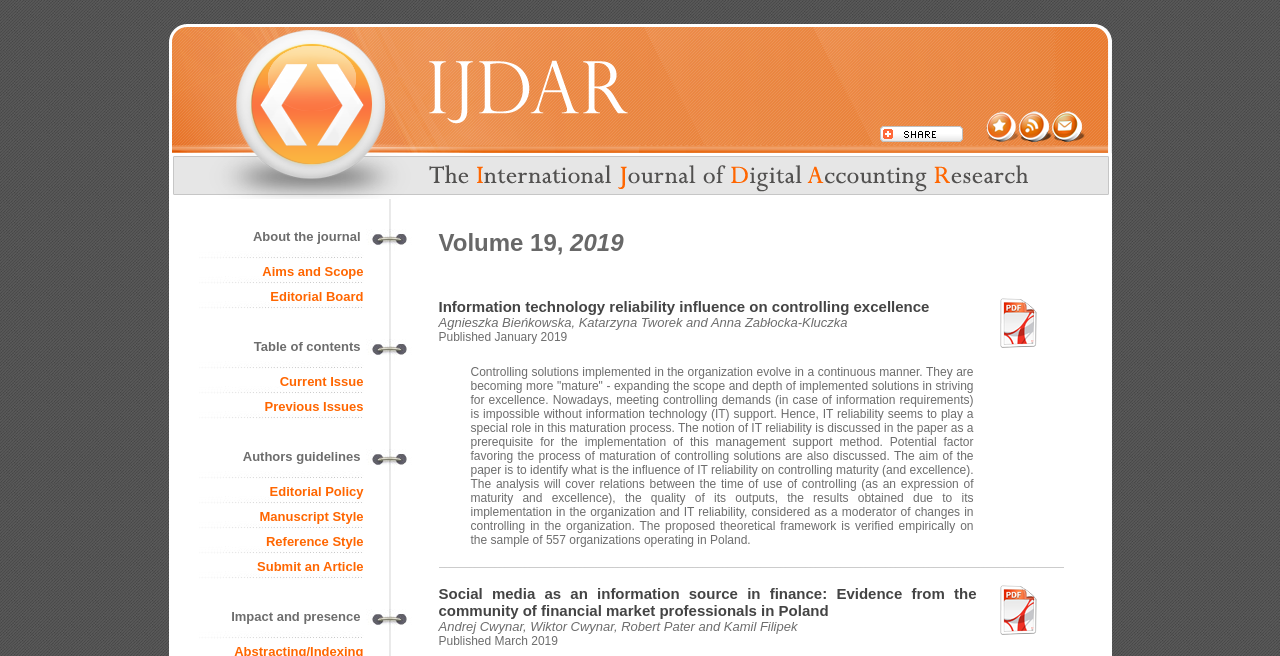Please identify the bounding box coordinates for the region that you need to click to follow this instruction: "Click the 'Submit an Article' link".

[0.201, 0.852, 0.284, 0.875]